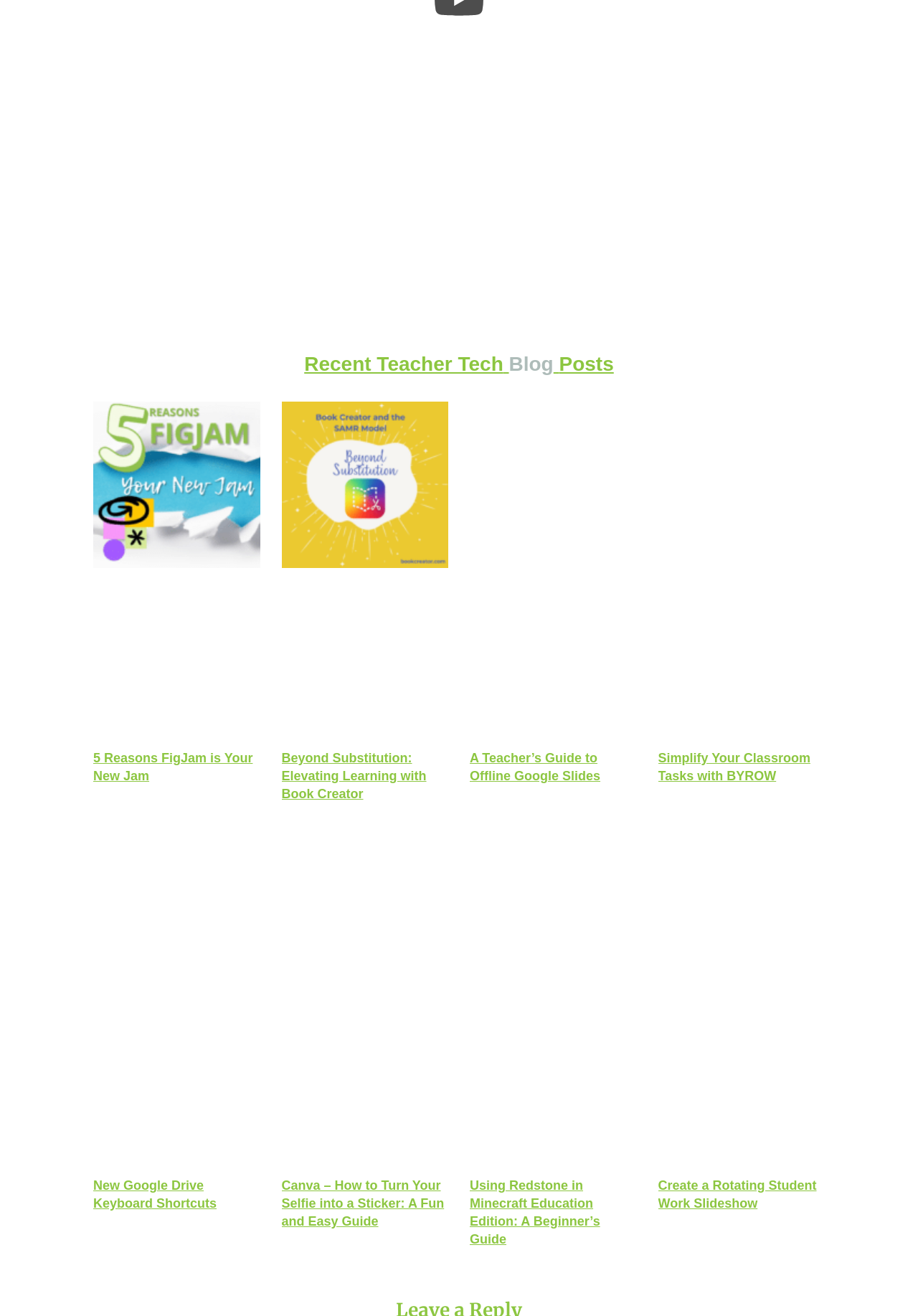Please specify the bounding box coordinates for the clickable region that will help you carry out the instruction: "Discover how to simplify classroom tasks with BYROW".

[0.717, 0.569, 0.898, 0.597]